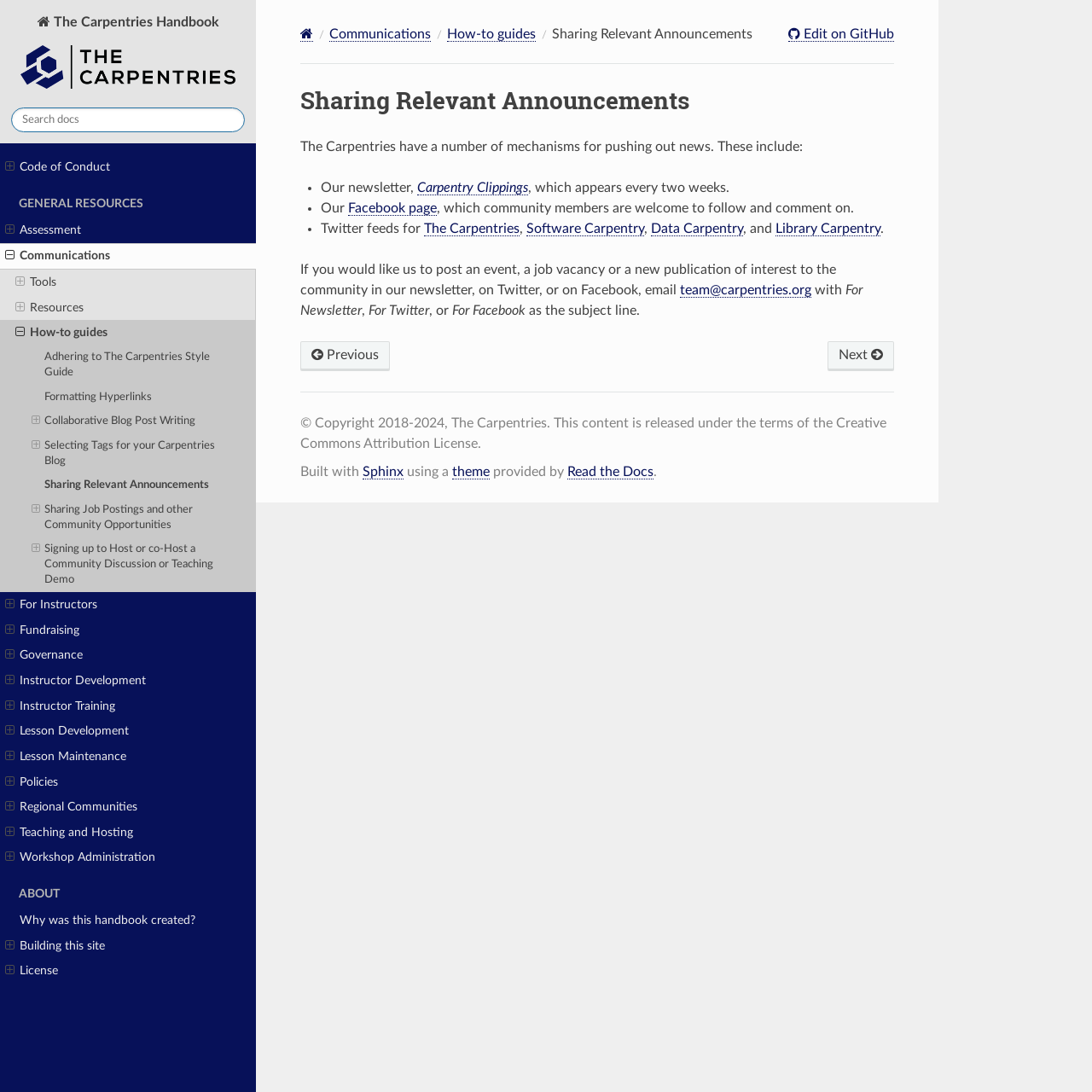Determine the bounding box coordinates for the HTML element described here: "Sharing Relevant Announcements".

[0.0, 0.434, 0.234, 0.456]